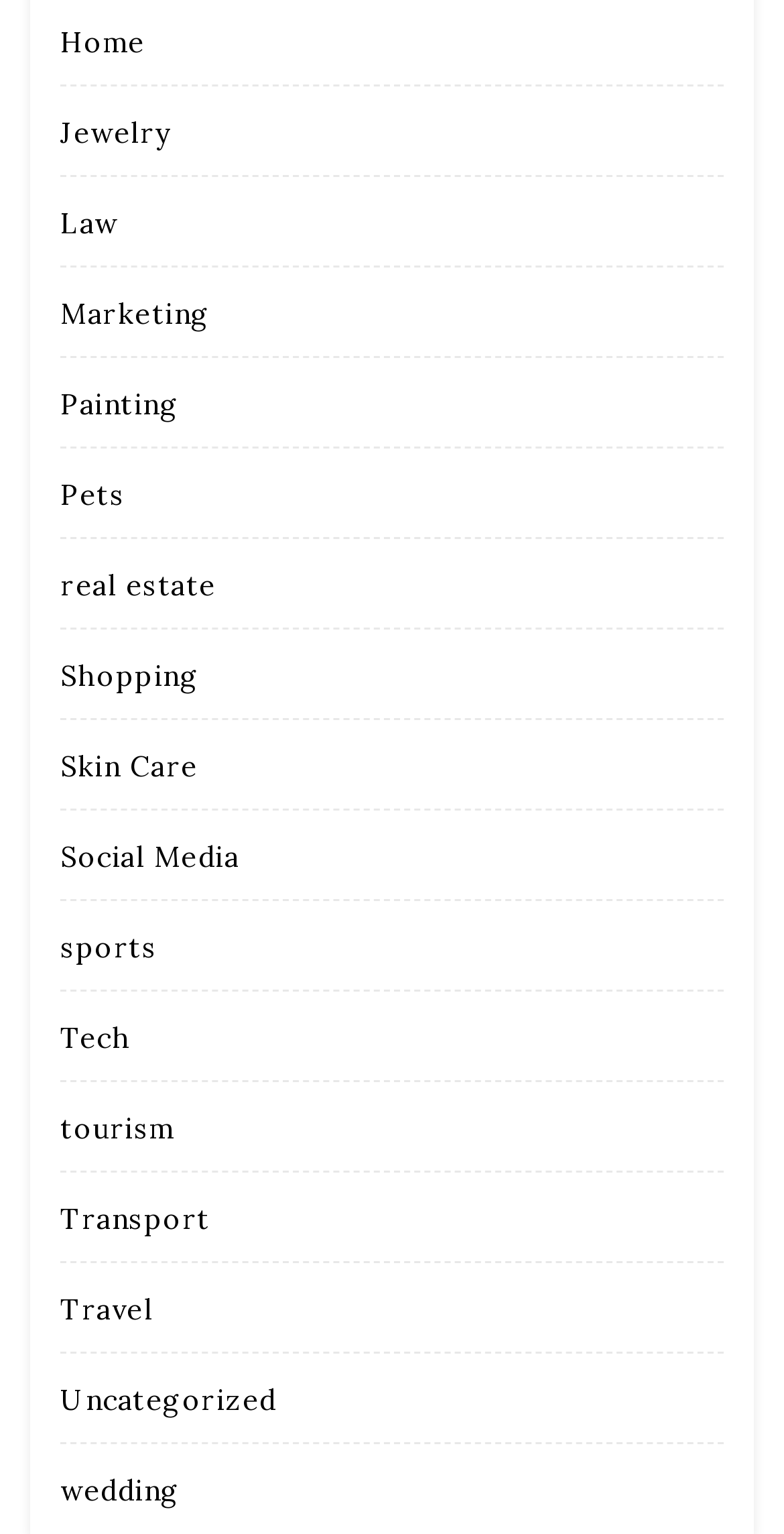Provide a short answer using a single word or phrase for the following question: 
What is the category located between 'Marketing' and 'Painting'?

Law